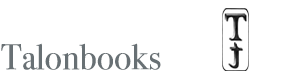Describe every detail you can see in the image.

The image features the logo of Talonbooks, a prominent publisher known for its commitment to literary excellence. The design includes stylized typography with the word "Talonbooks" prominently displayed in an elegant font, accompanied by a distinct graphic element resembling a stylized 'T' and 'j' within an outlined box, possibly symbolizing a quill or writing tool. This logo reflects the company's dedication to publishing works that explore diverse voices and themes, making it a recognizable emblem in the literary community.